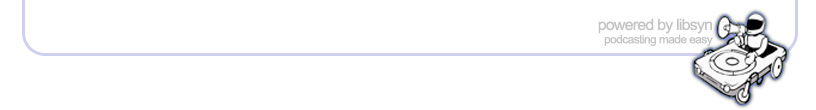What platform is simplifying podcast production?
Craft a detailed and extensive response to the question.

The text 'powered by Libsyn' indicates the platform's role in simplifying podcast production, making it easier for content creators to share ideas and stories through audio media.